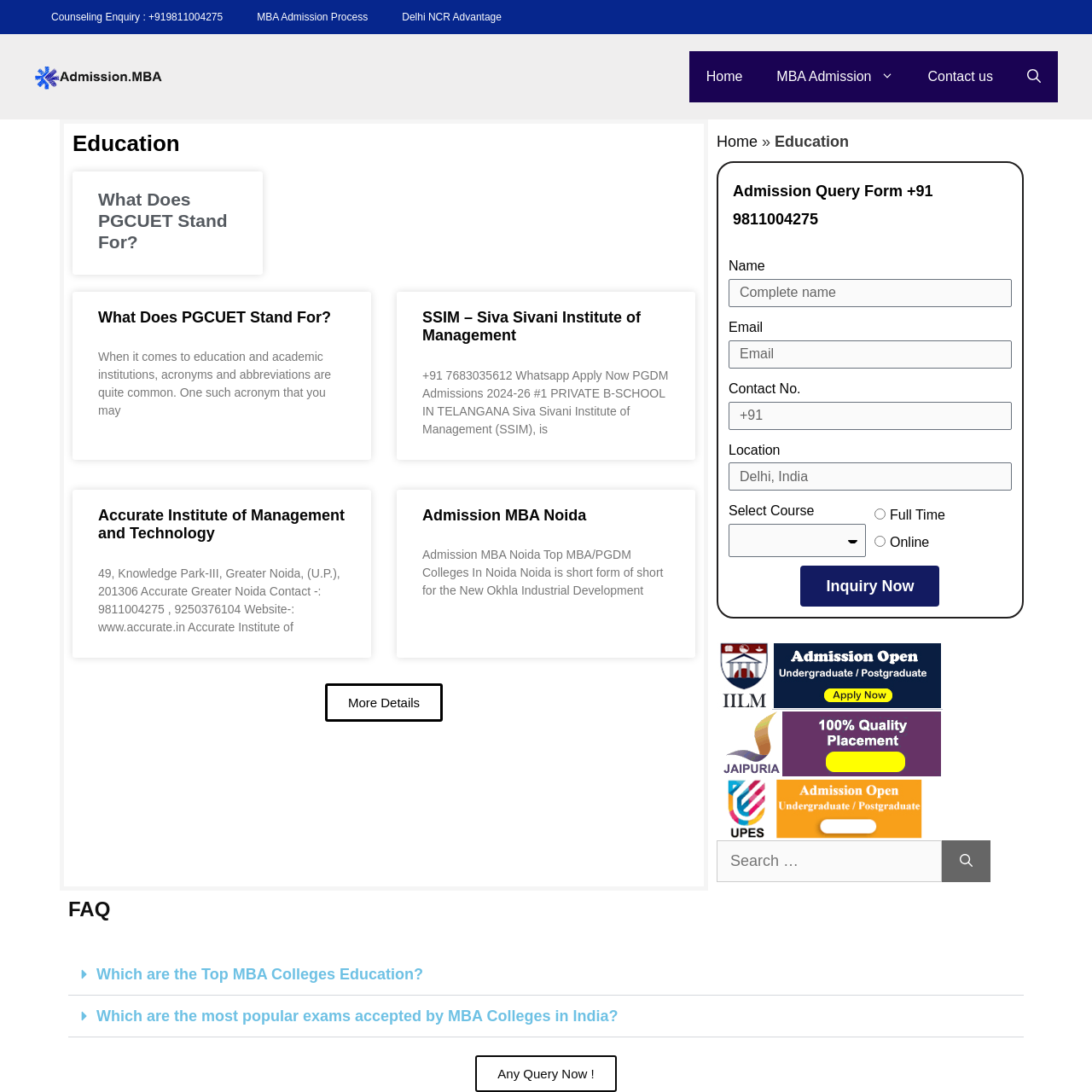How many radio buttons are there in the 'Select Course' combobox?
Please answer the question with as much detail as possible using the screenshot.

The 'Select Course' combobox has two radio buttons: 'Full Time' and 'Online'.